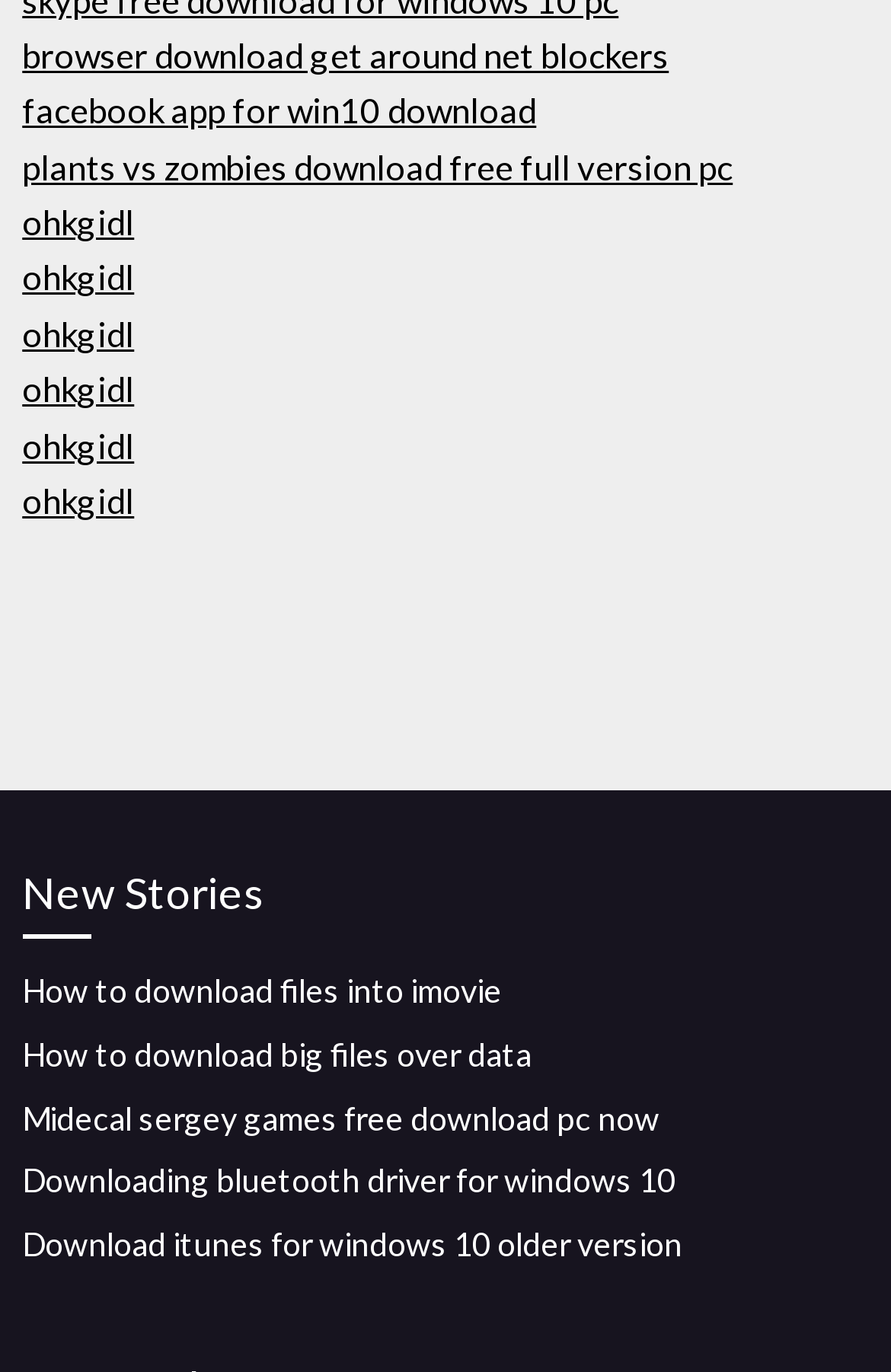Determine the bounding box coordinates for the area that needs to be clicked to fulfill this task: "Download Plants vs Zombies full version for PC". The coordinates must be given as four float numbers between 0 and 1, i.e., [left, top, right, bottom].

[0.025, 0.106, 0.822, 0.136]